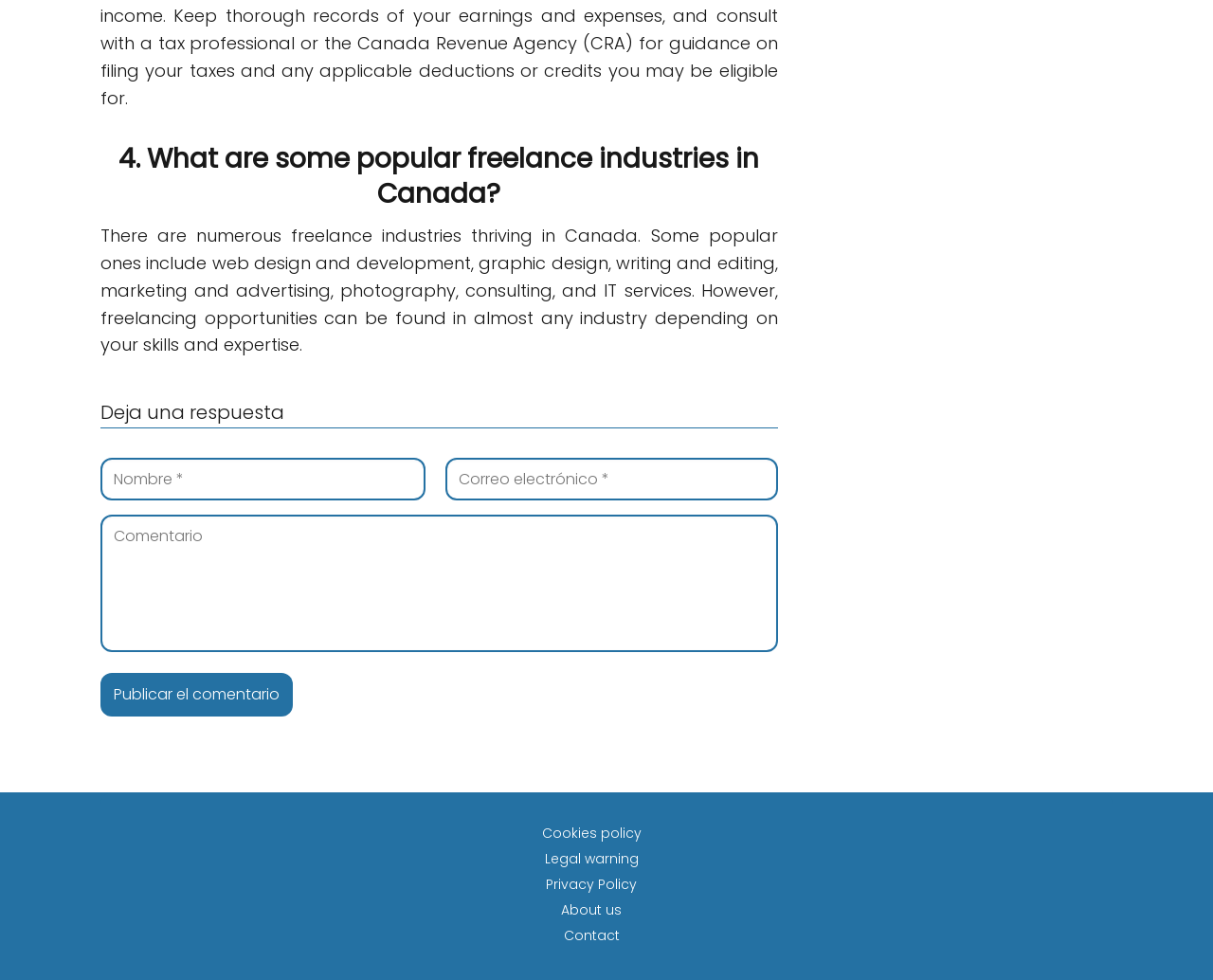Highlight the bounding box of the UI element that corresponds to this description: "Cookies policy".

[0.446, 0.84, 0.529, 0.86]